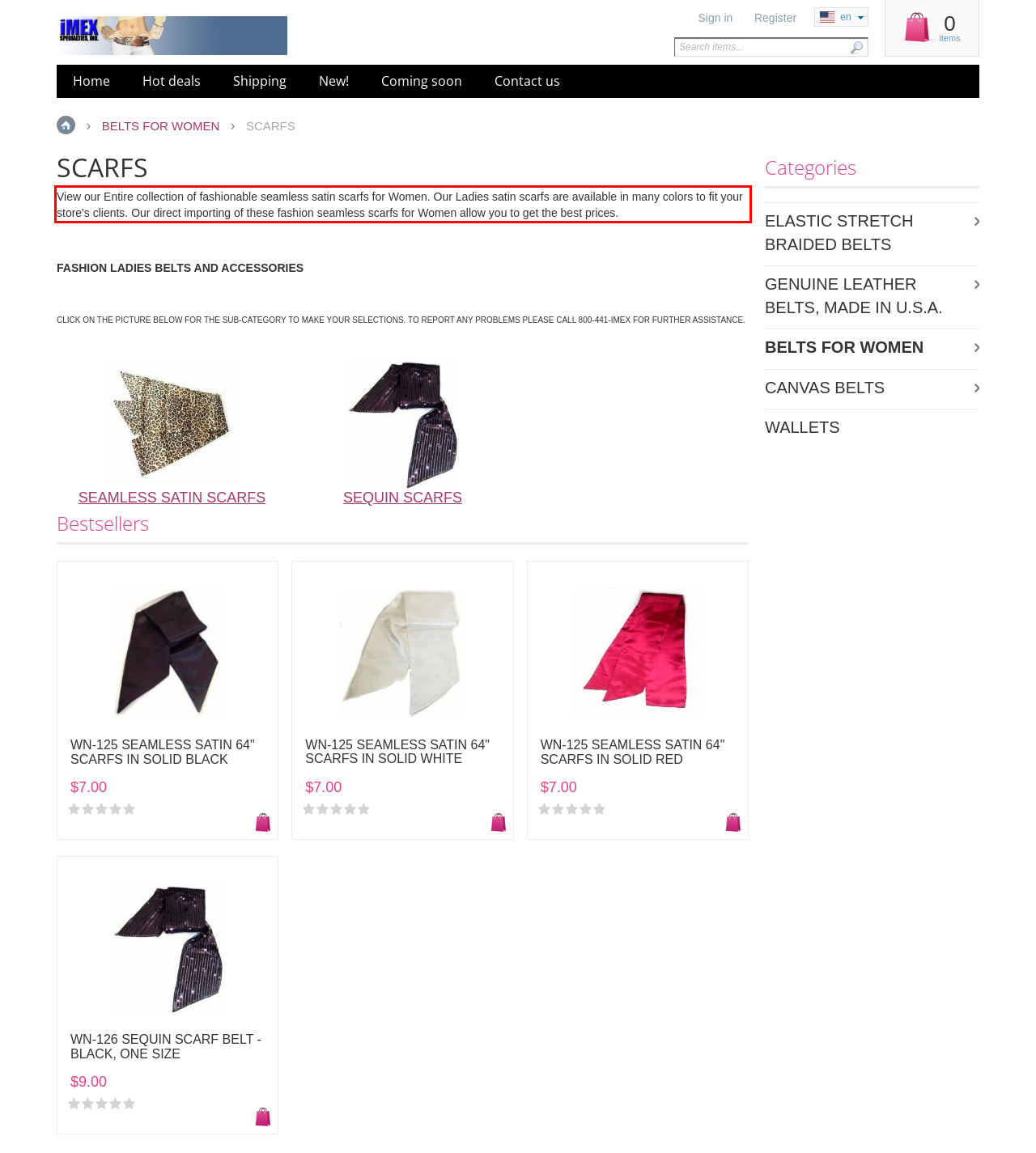You are presented with a webpage screenshot featuring a red bounding box. Perform OCR on the text inside the red bounding box and extract the content.

View our Entire collection of fashionable seamless satin scarfs for Women. Our Ladies satin scarfs are available in many colors to fit your store's clients. Our direct importing of these fashion seamless scarfs for Women allow you to get the best prices.